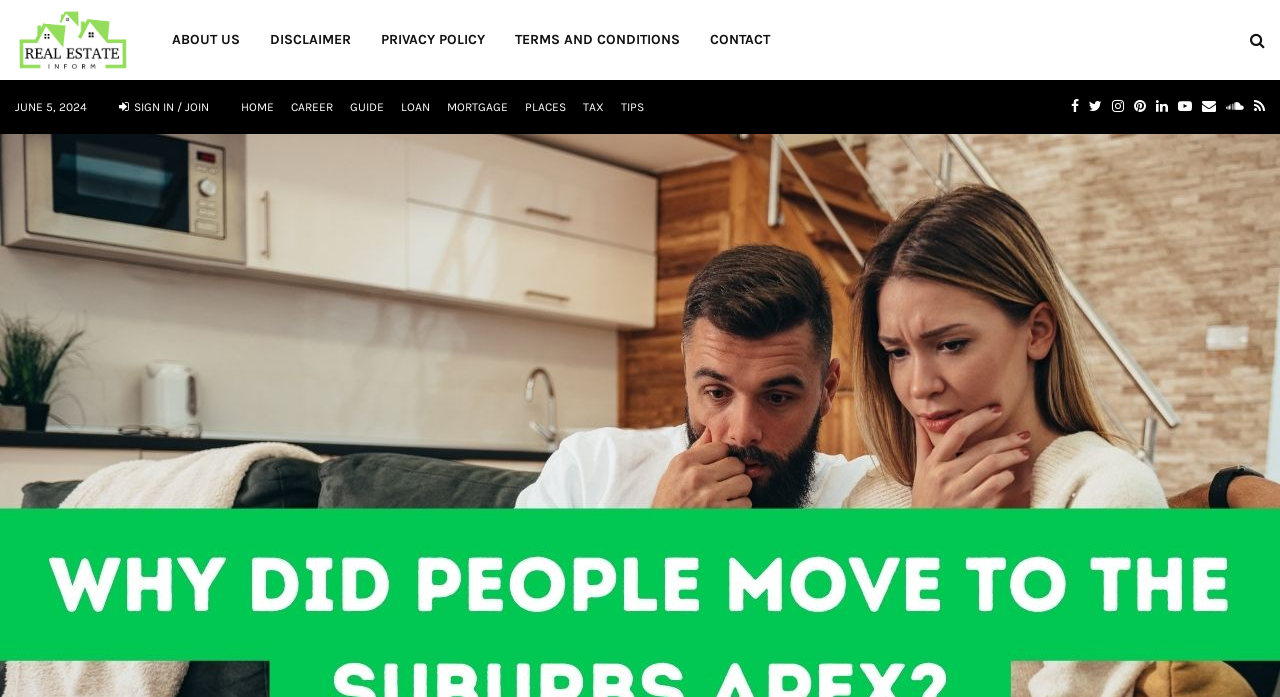Please locate the bounding box coordinates of the element that should be clicked to complete the given instruction: "Click on the 'ABOUT US' link".

[0.134, 0.0, 0.187, 0.115]